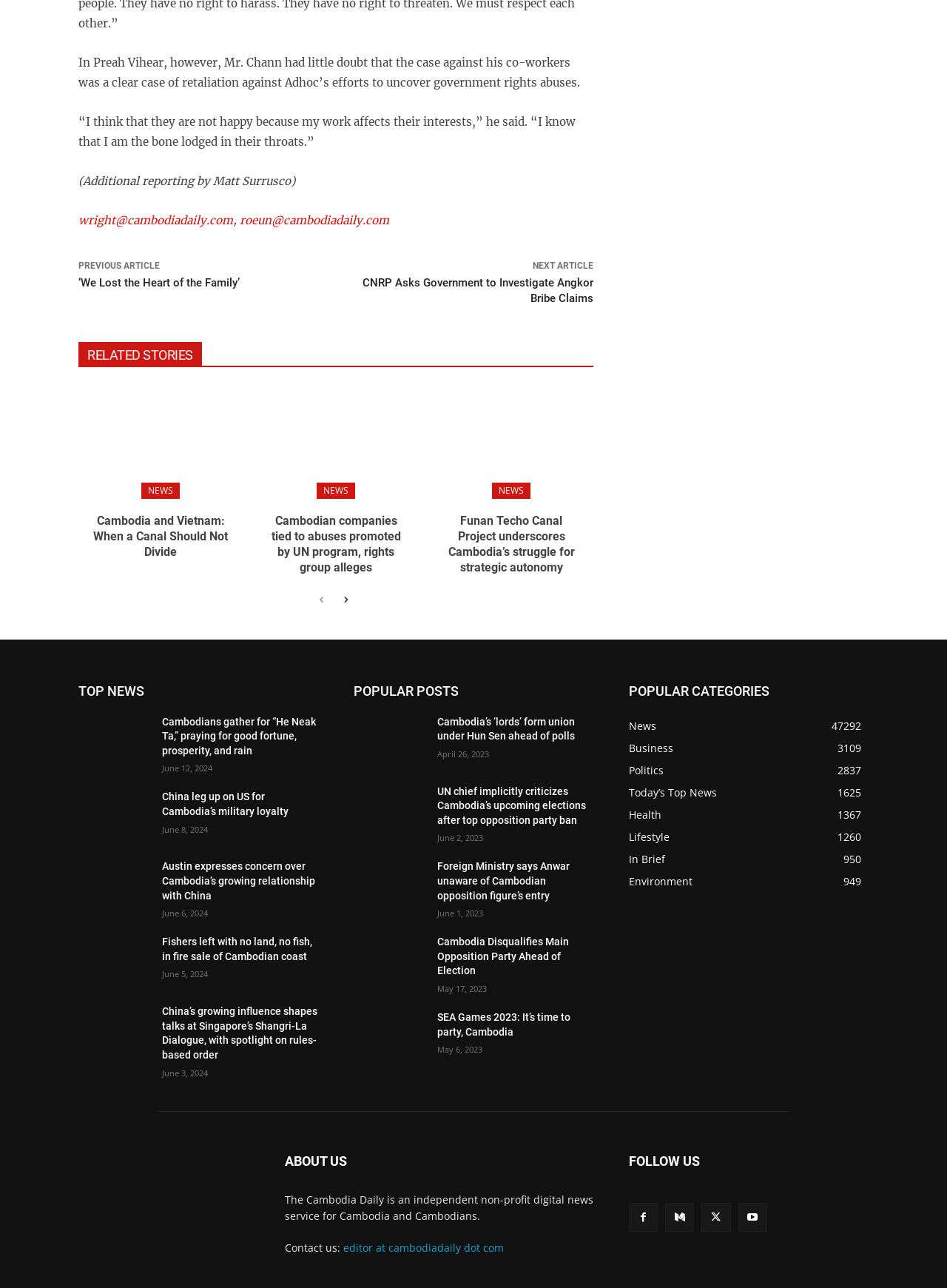Using the provided description: "In Brief950", find the bounding box coordinates of the corresponding UI element. The output should be four float numbers between 0 and 1, in the format [left, top, right, bottom].

[0.664, 0.661, 0.702, 0.672]